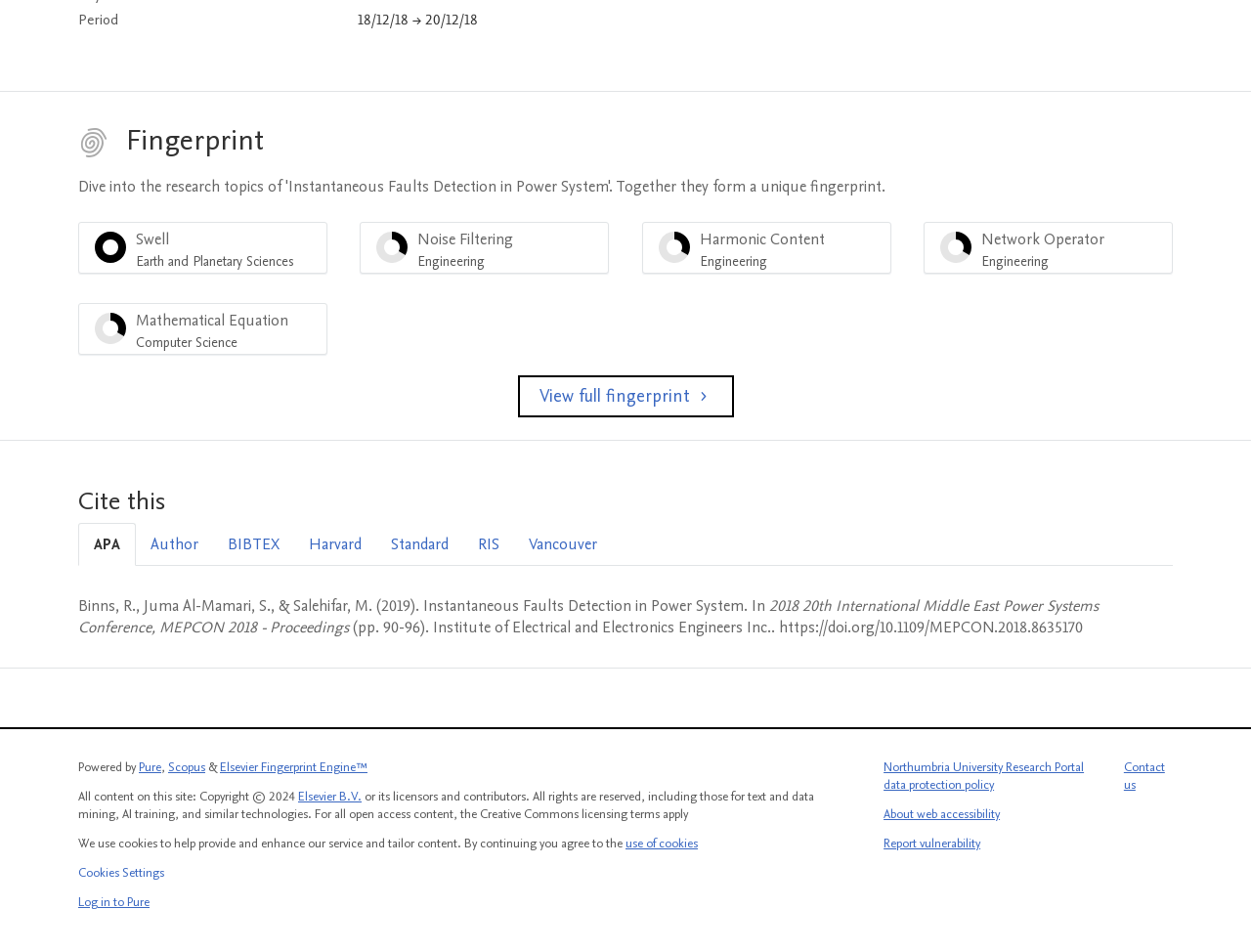Identify the bounding box coordinates for the UI element that matches this description: "Report vulnerability".

[0.706, 0.877, 0.784, 0.896]